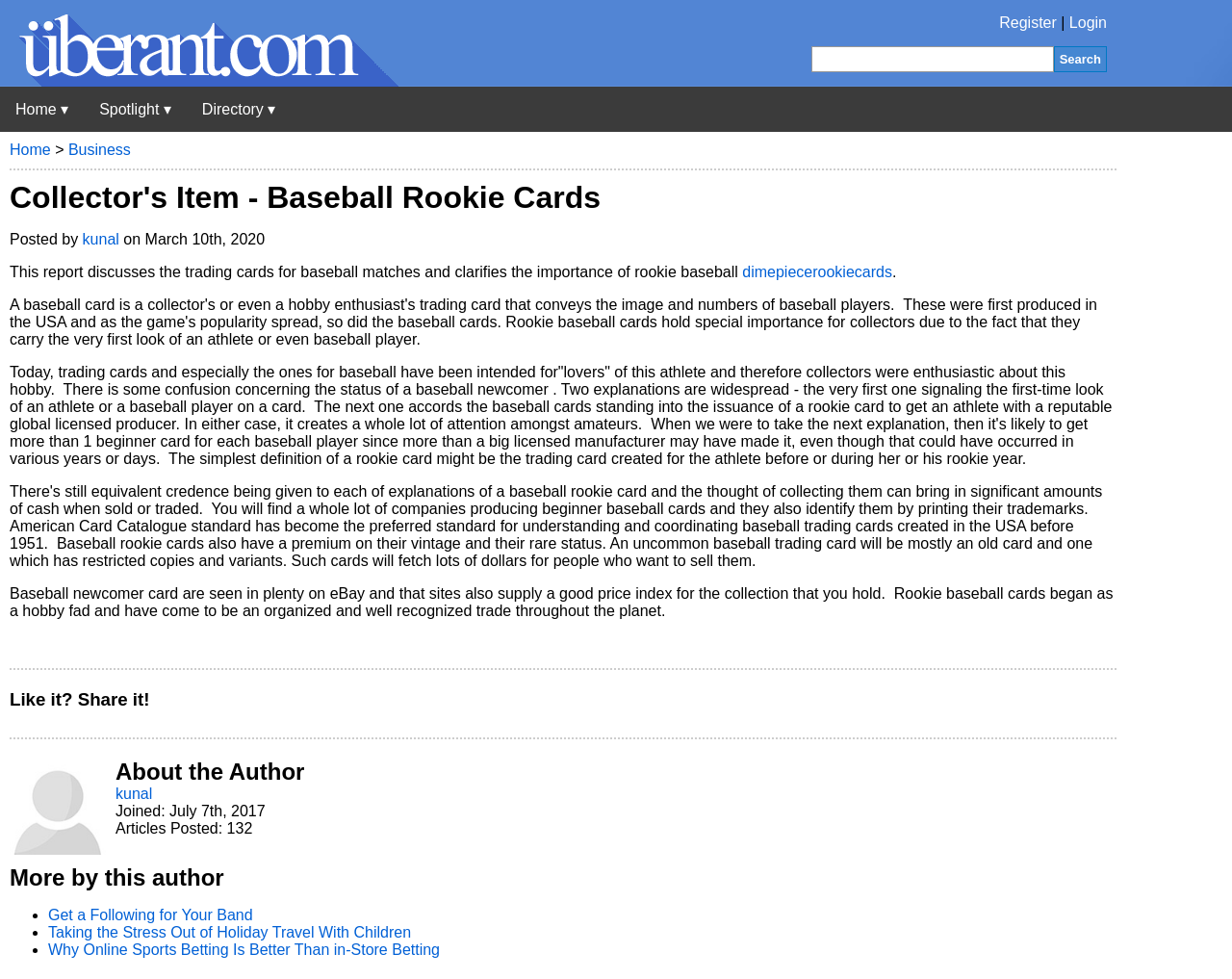Please specify the bounding box coordinates of the region to click in order to perform the following instruction: "Search for something".

[0.658, 0.047, 0.855, 0.074]